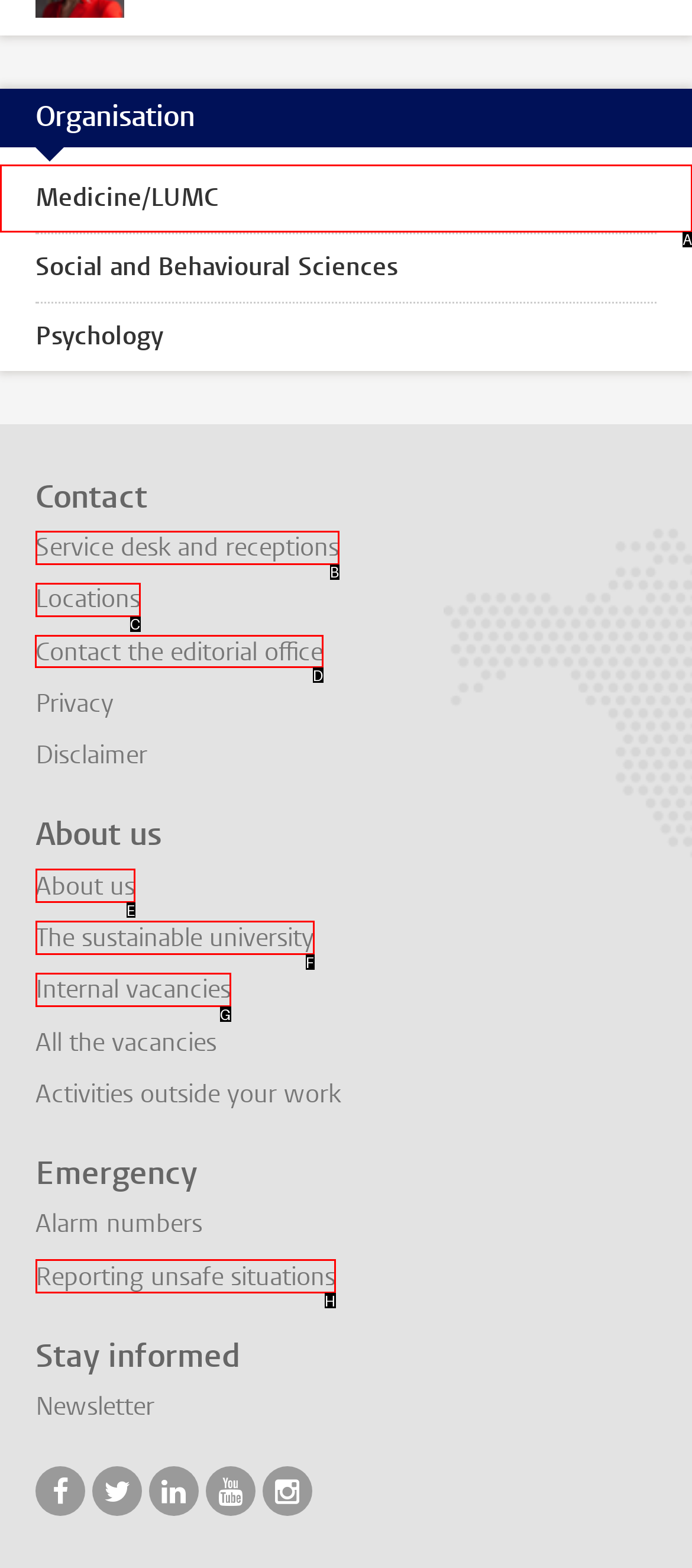Specify which UI element should be clicked to accomplish the task: Contact the editorial office. Answer with the letter of the correct choice.

D